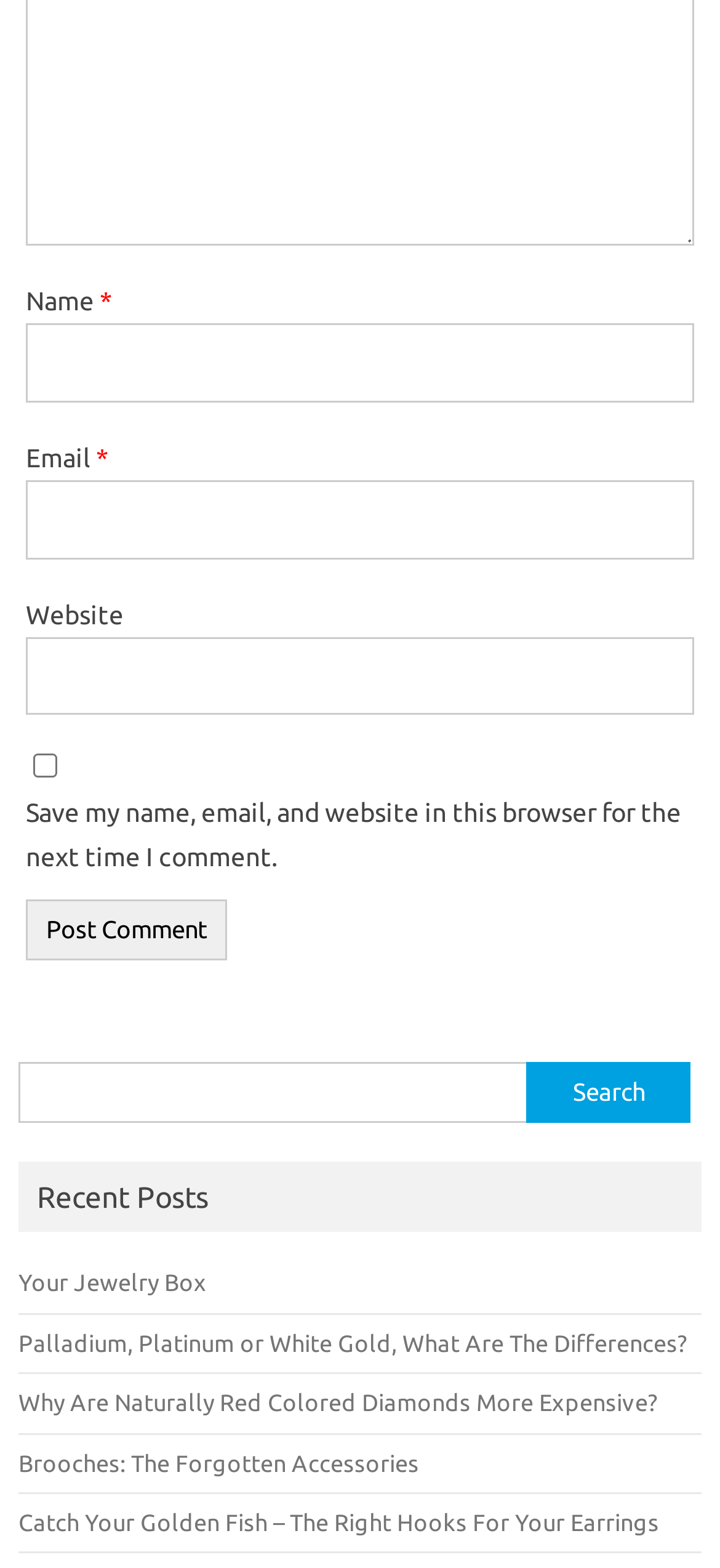Utilize the details in the image to thoroughly answer the following question: What is the position of the 'Post Comment' button?

The 'Post Comment' button is located below the comment form, which contains the textboxes for 'Name', 'Email', and 'Website', as well as a checkbox. The button's position suggests that it is used to submit the comment after filling out the form.